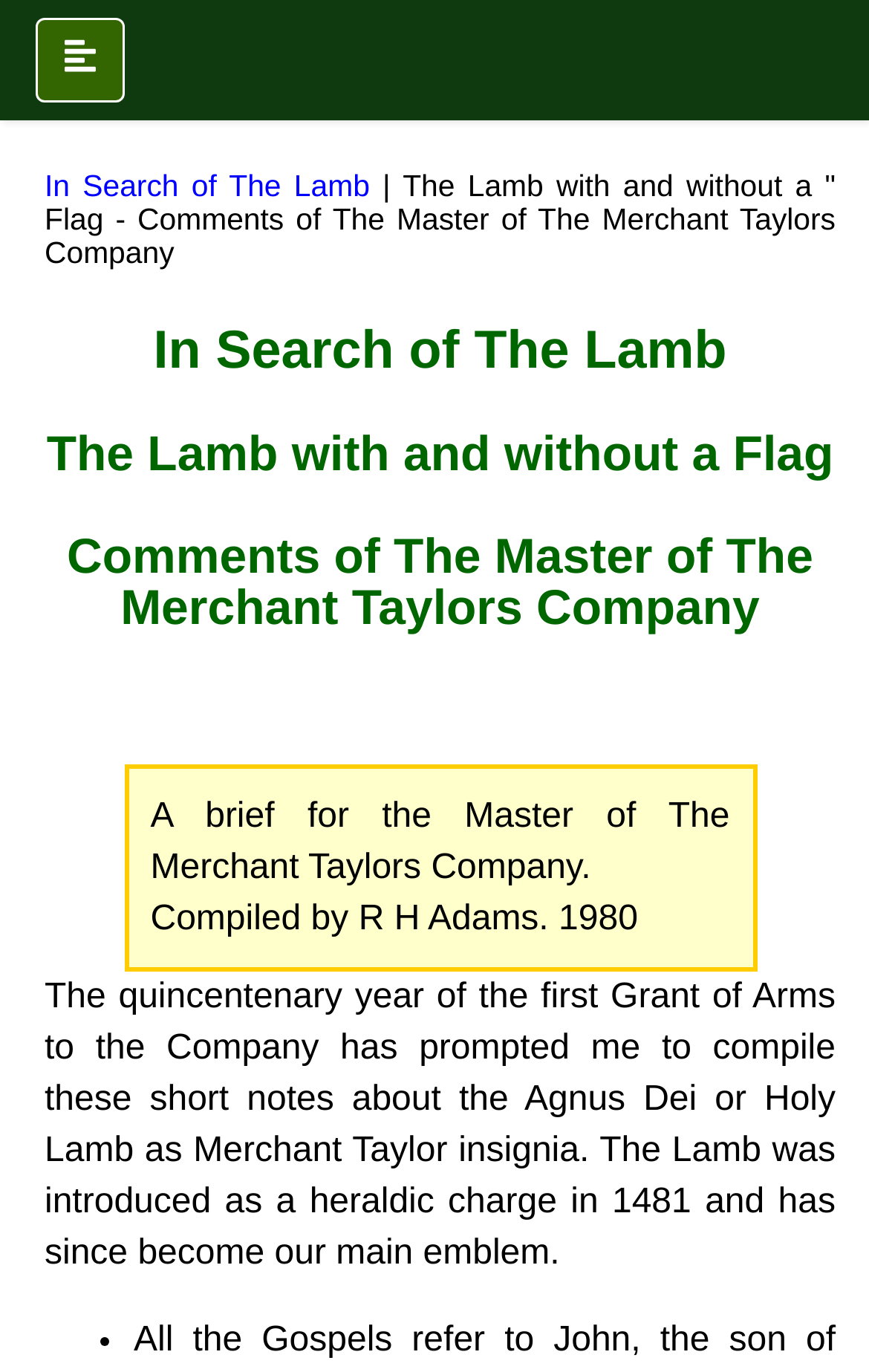Bounding box coordinates are given in the format (top-left x, top-left y, bottom-right x, bottom-right y). All values should be floating point numbers between 0 and 1. Provide the bounding box coordinate for the UI element described as: Toggle Menu

[0.041, 0.013, 0.144, 0.075]